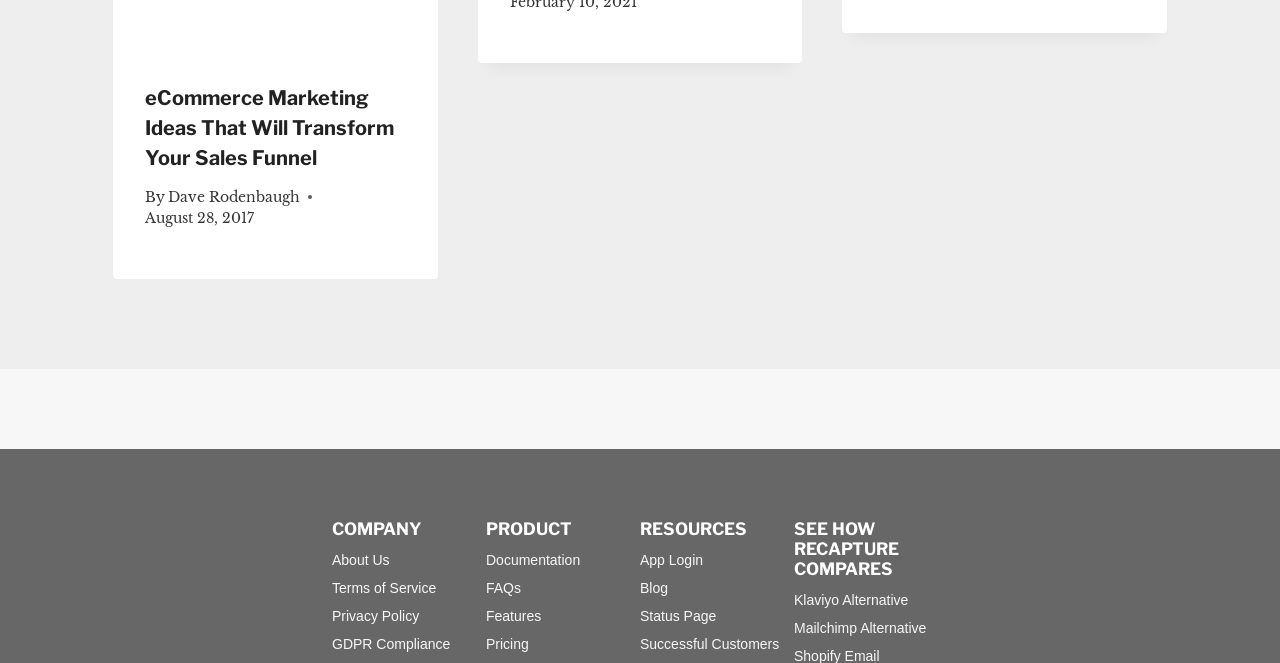Given the element description Terms of Service, identify the bounding box coordinates for the UI element on the webpage screenshot. The format should be (top-left x, top-left y, bottom-right x, bottom-right y), with values between 0 and 1.

[0.259, 0.867, 0.38, 0.91]